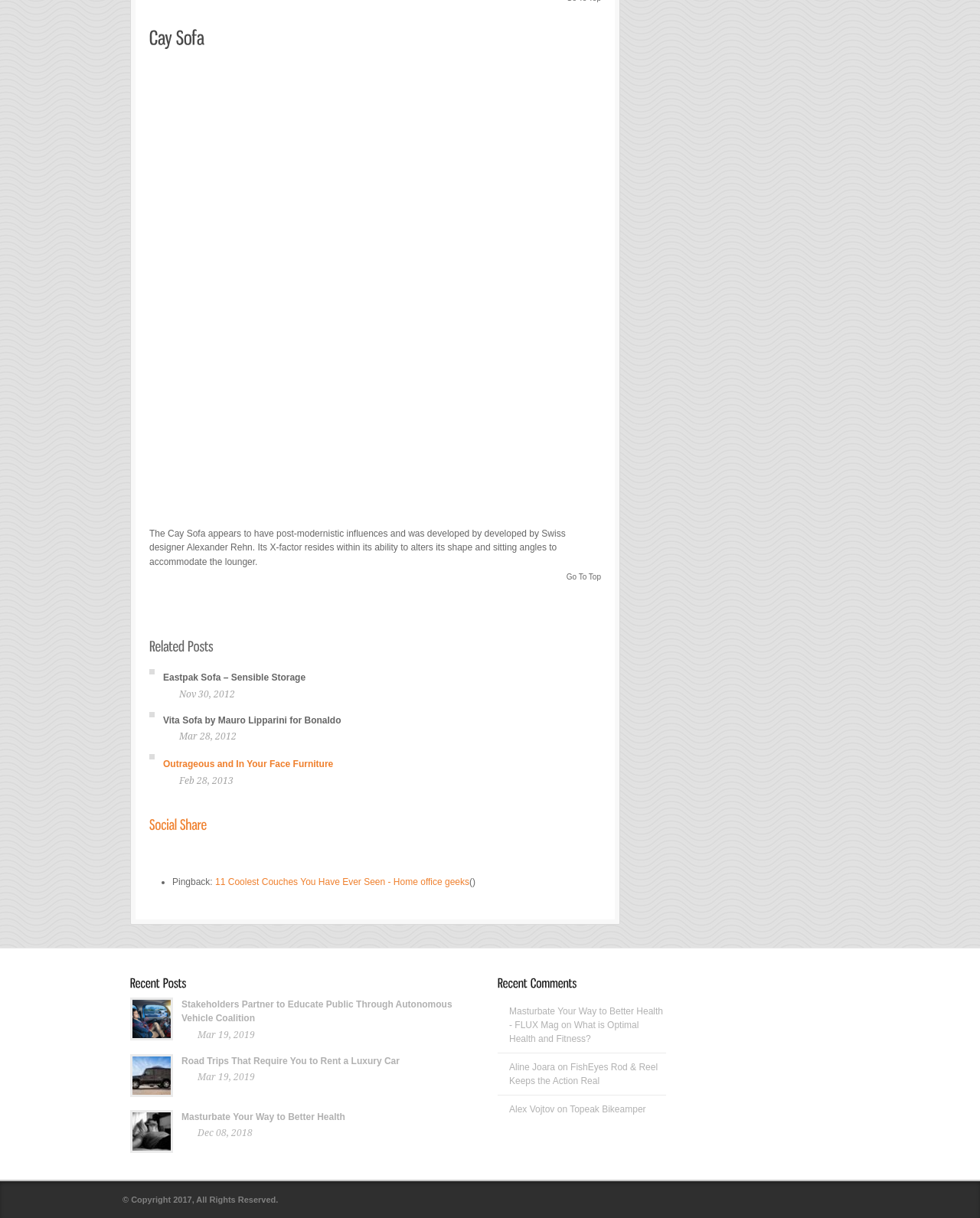Answer the question in a single word or phrase:
How many recent posts are listed?

3